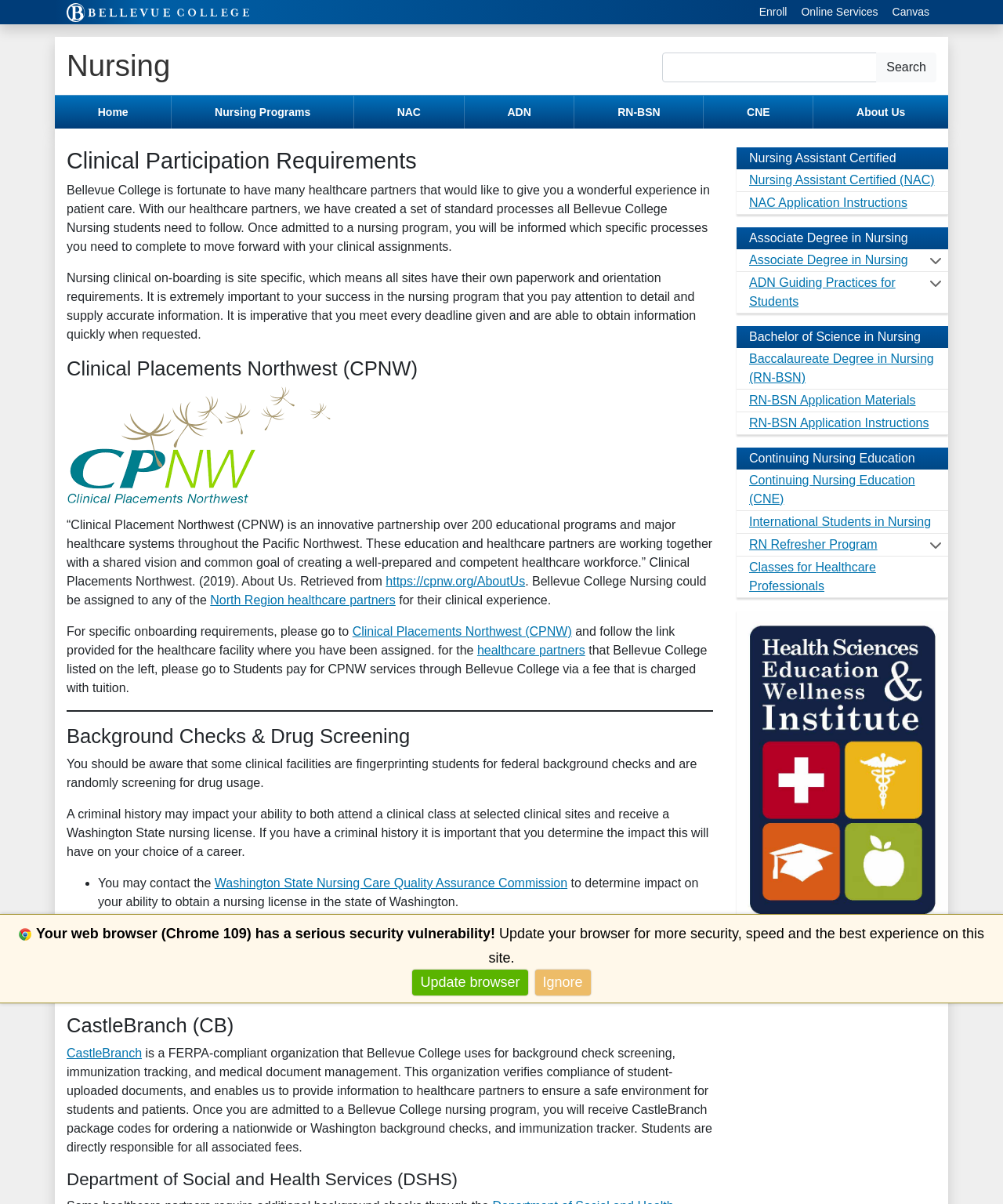What is the consequence of having a criminal history?
Give a comprehensive and detailed explanation for the question.

According to the webpage, a criminal history may impact a student's ability to both attend a clinical class at selected clinical sites and receive a Washington State nursing license. If a student has a criminal history, it is important that they determine the impact this will have on their choice of a career.